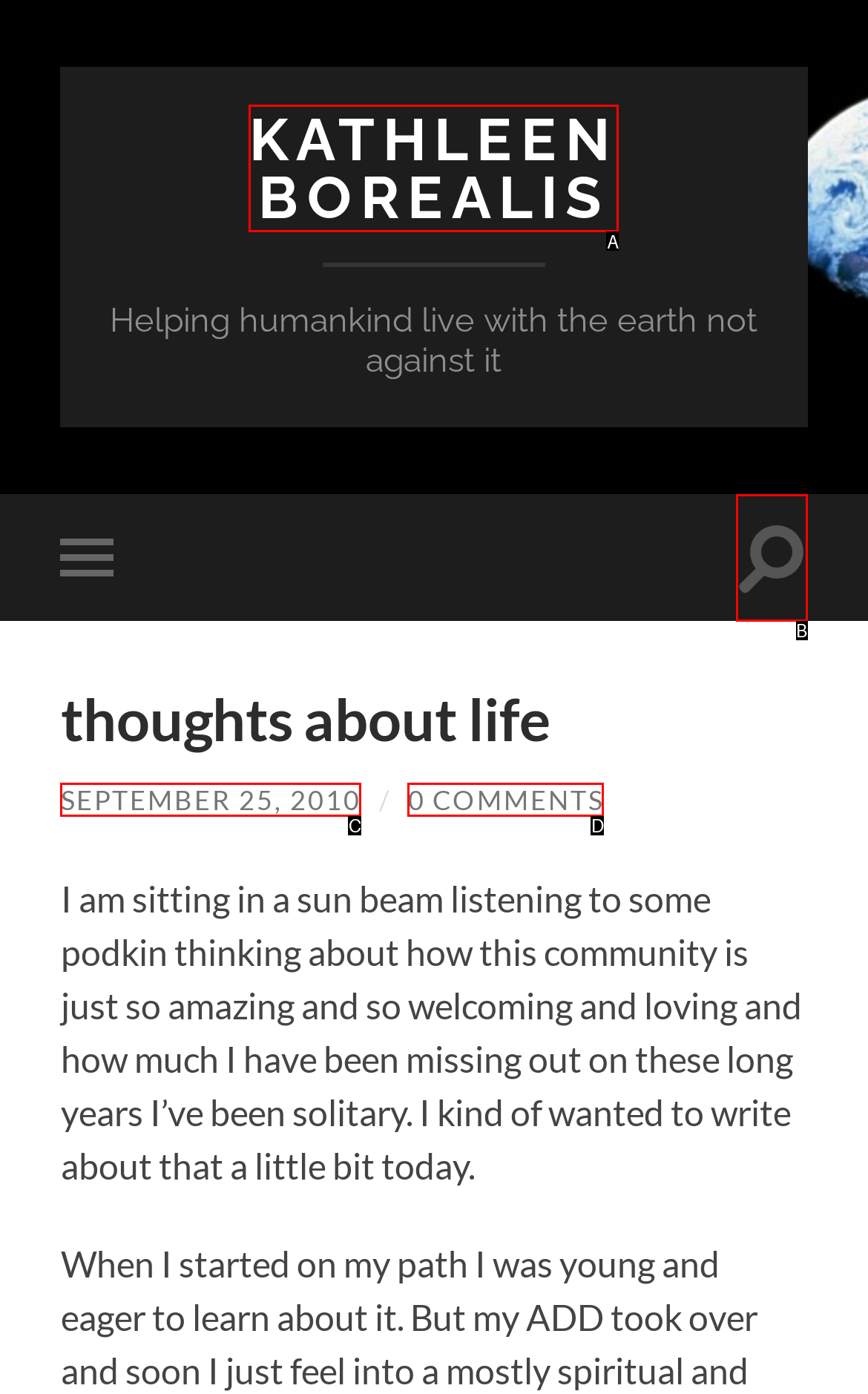From the available choices, determine which HTML element fits this description: Kathleen Borealis Respond with the correct letter.

A